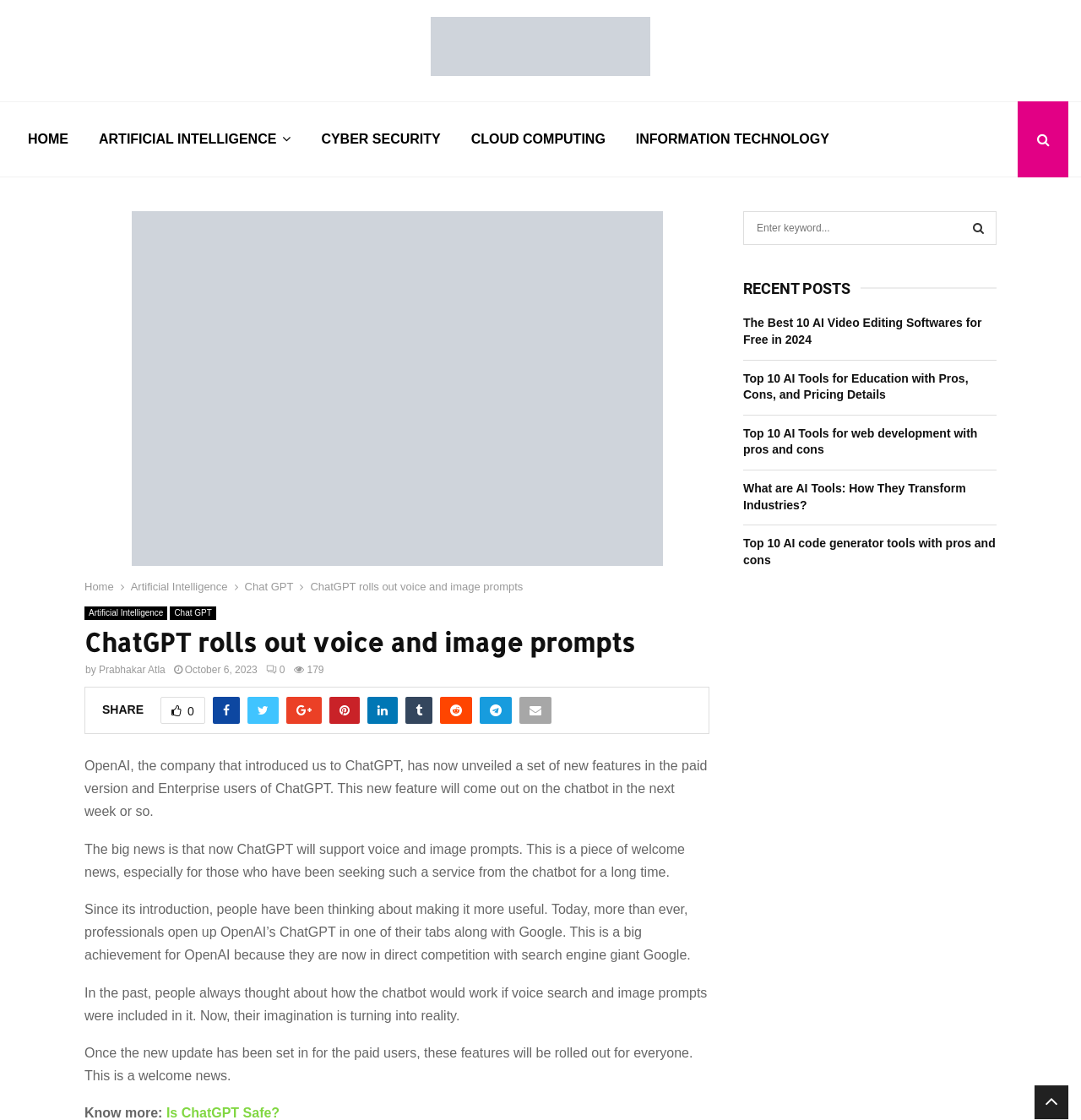Give a concise answer using one word or a phrase to the following question:
What is the search box placeholder text?

Search for: